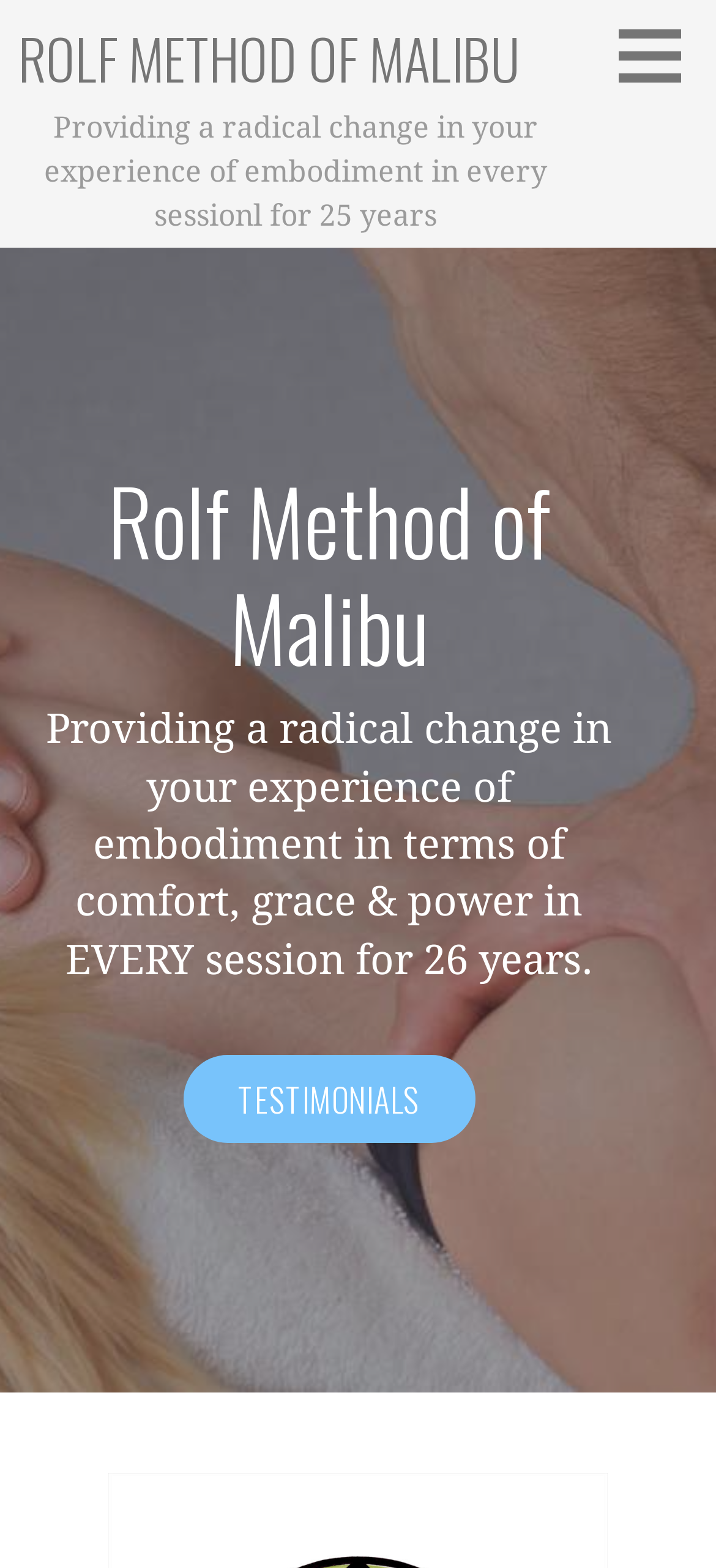What is the focus of the method?
Please provide a comprehensive answer based on the visual information in the image.

The focus of the method can be inferred from the static text element 'Providing a radical change in your experience of embodiment in every session for 25 years' which is located below the heading, and also from the static text element 'Providing a radical change in your experience of embodiment in terms of comfort, grace & power in EVERY session for 26 years.' which is located in the complementary section.